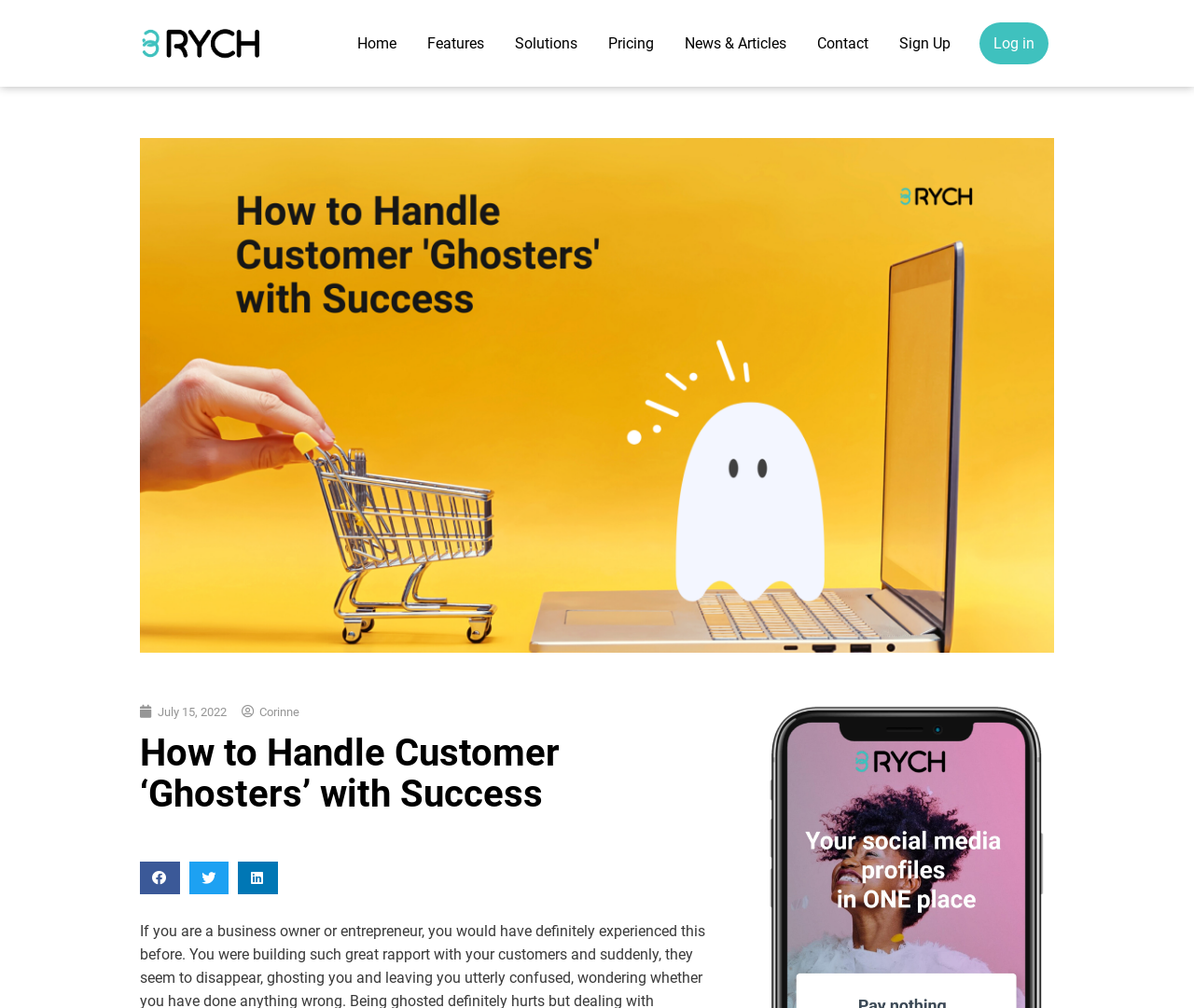Kindly determine the bounding box coordinates for the area that needs to be clicked to execute this instruction: "Go to Home page".

[0.287, 0.026, 0.345, 0.061]